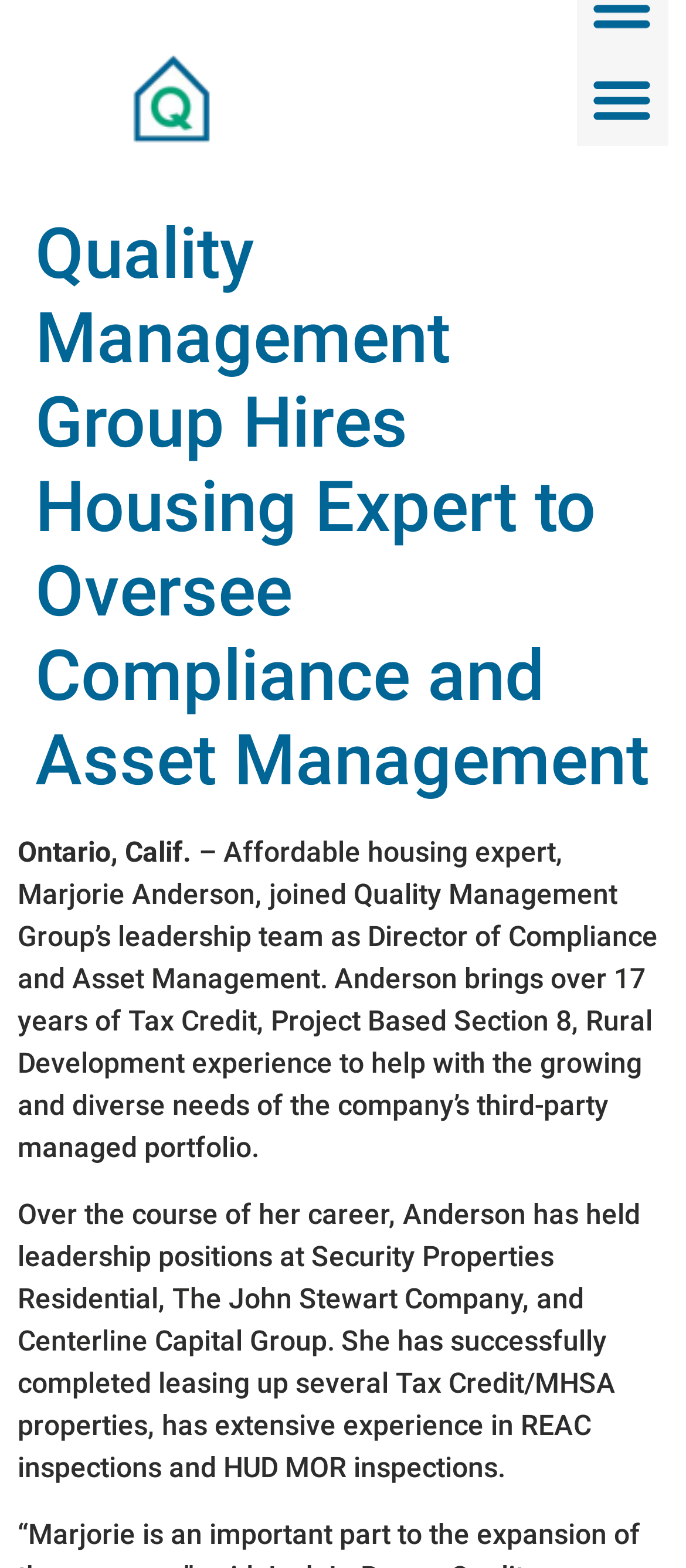What is the name of the new Director of Compliance and Asset Management?
From the screenshot, provide a brief answer in one word or phrase.

Marjorie Anderson